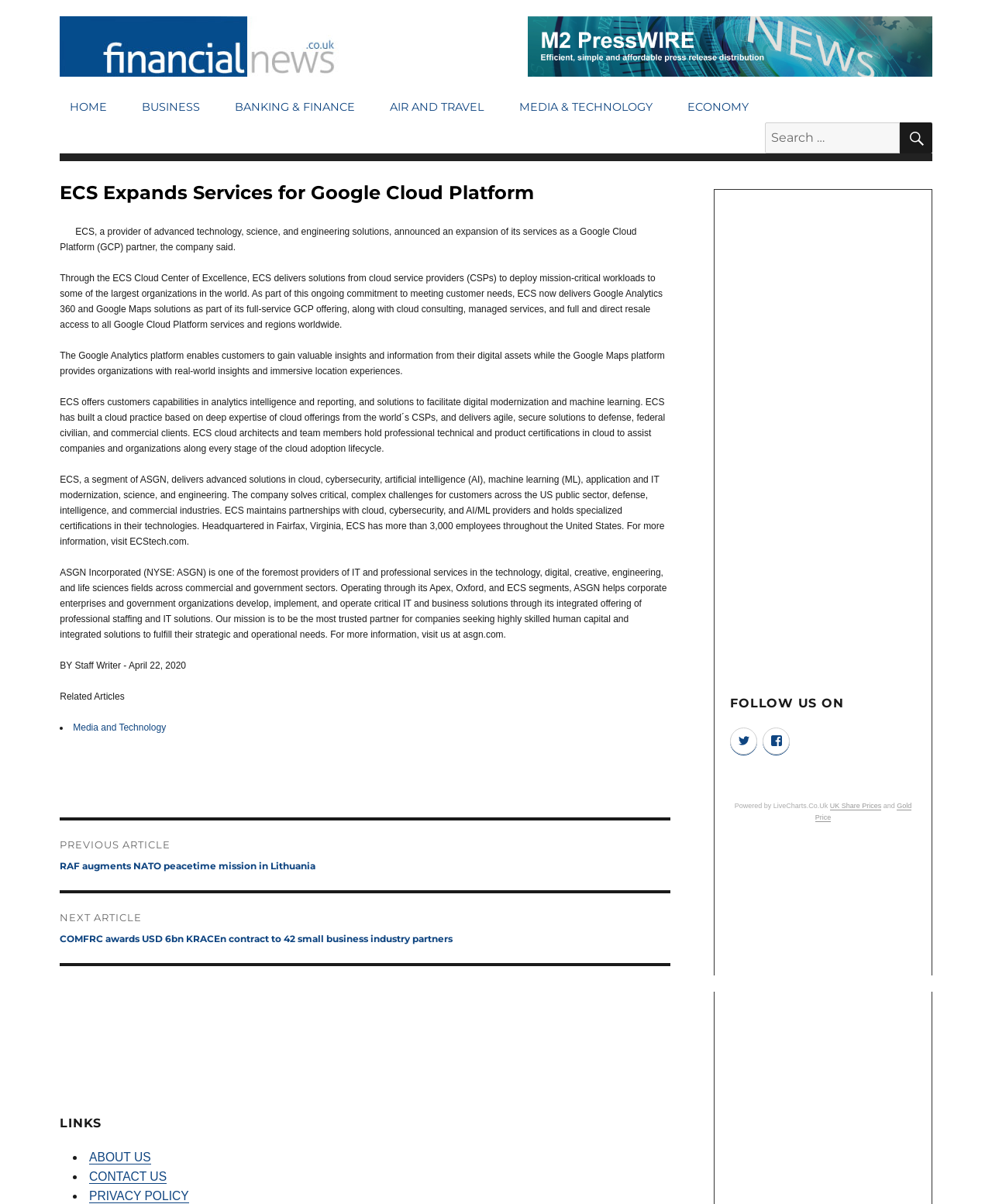Extract the primary headline from the webpage and present its text.

ECS Expands Services for Google Cloud Platform